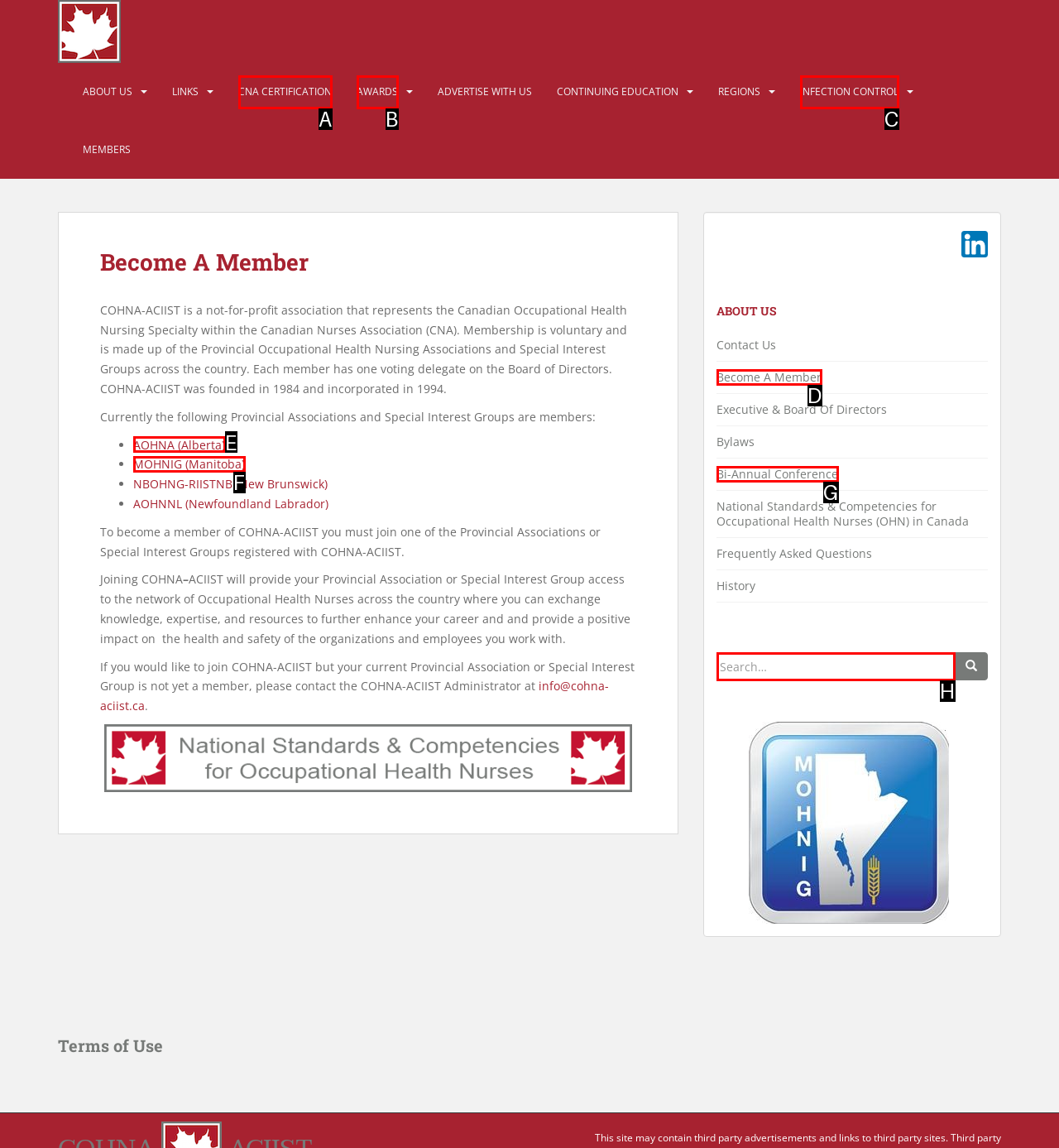Select the letter that corresponds to the UI element described as: Become A Member
Answer by providing the letter from the given choices.

D